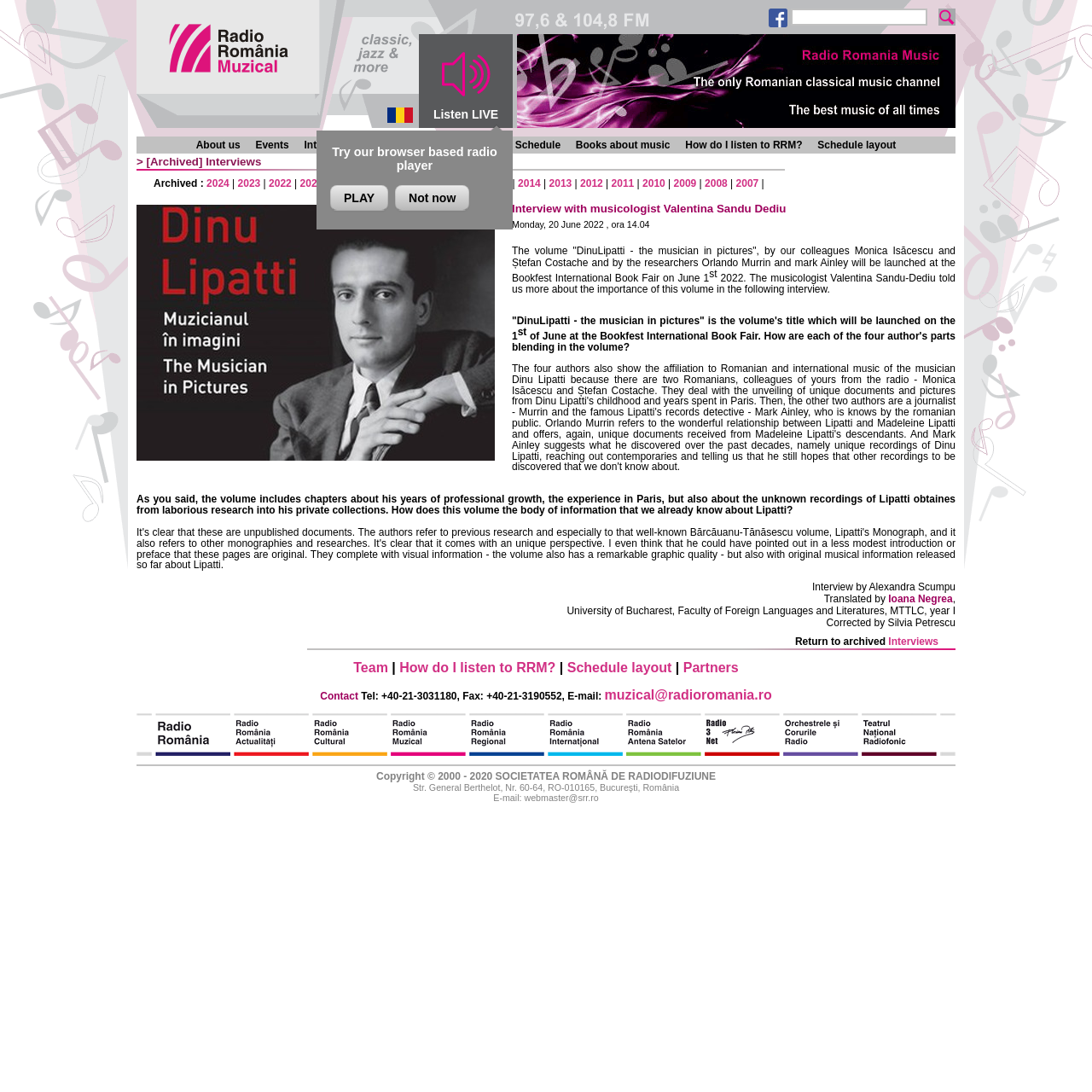Locate the bounding box coordinates of the clickable region to complete the following instruction: "Submit the form."

[0.859, 0.008, 0.875, 0.023]